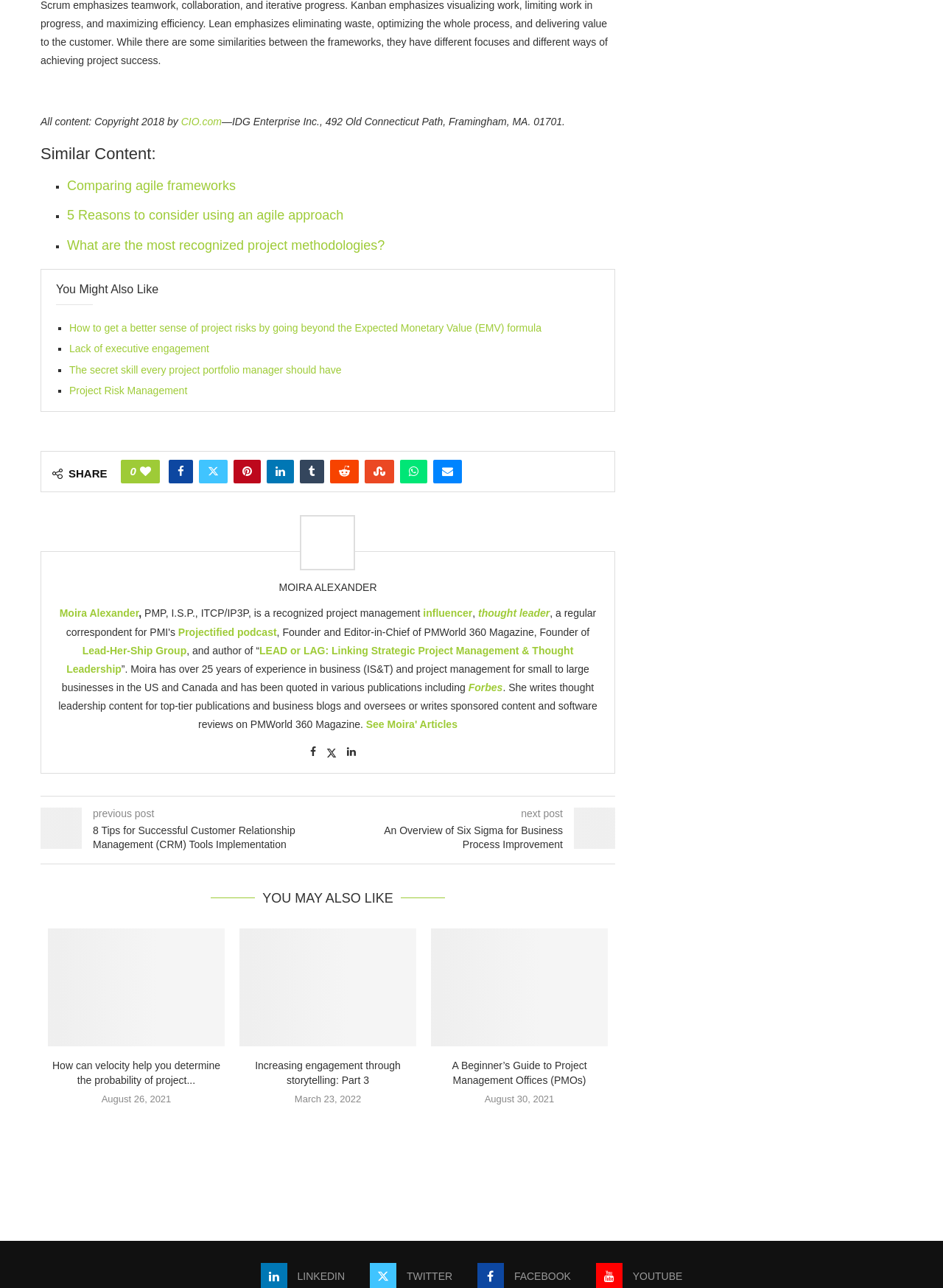Determine the bounding box coordinates of the area to click in order to meet this instruction: "View the previous post".

[0.043, 0.639, 0.348, 0.662]